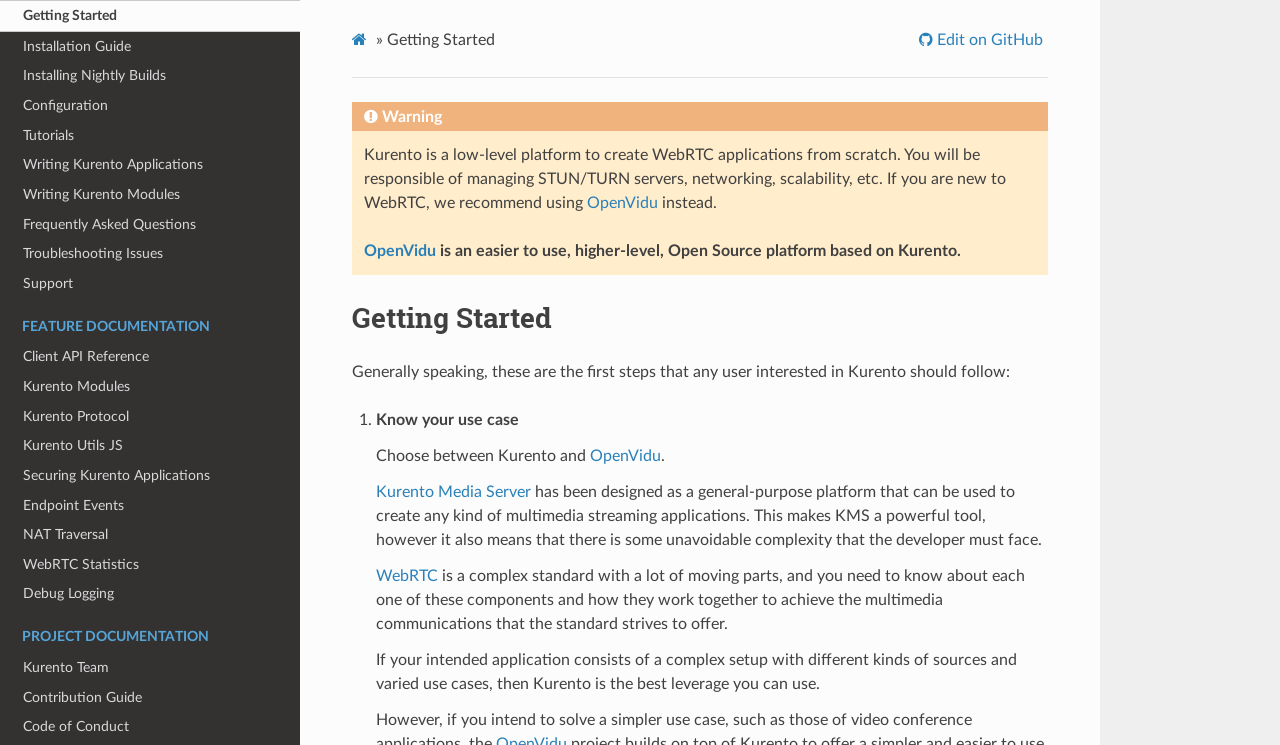Please indicate the bounding box coordinates for the clickable area to complete the following task: "Click on Getting Started". The coordinates should be specified as four float numbers between 0 and 1, i.e., [left, top, right, bottom].

[0.0, 0.0, 0.234, 0.043]